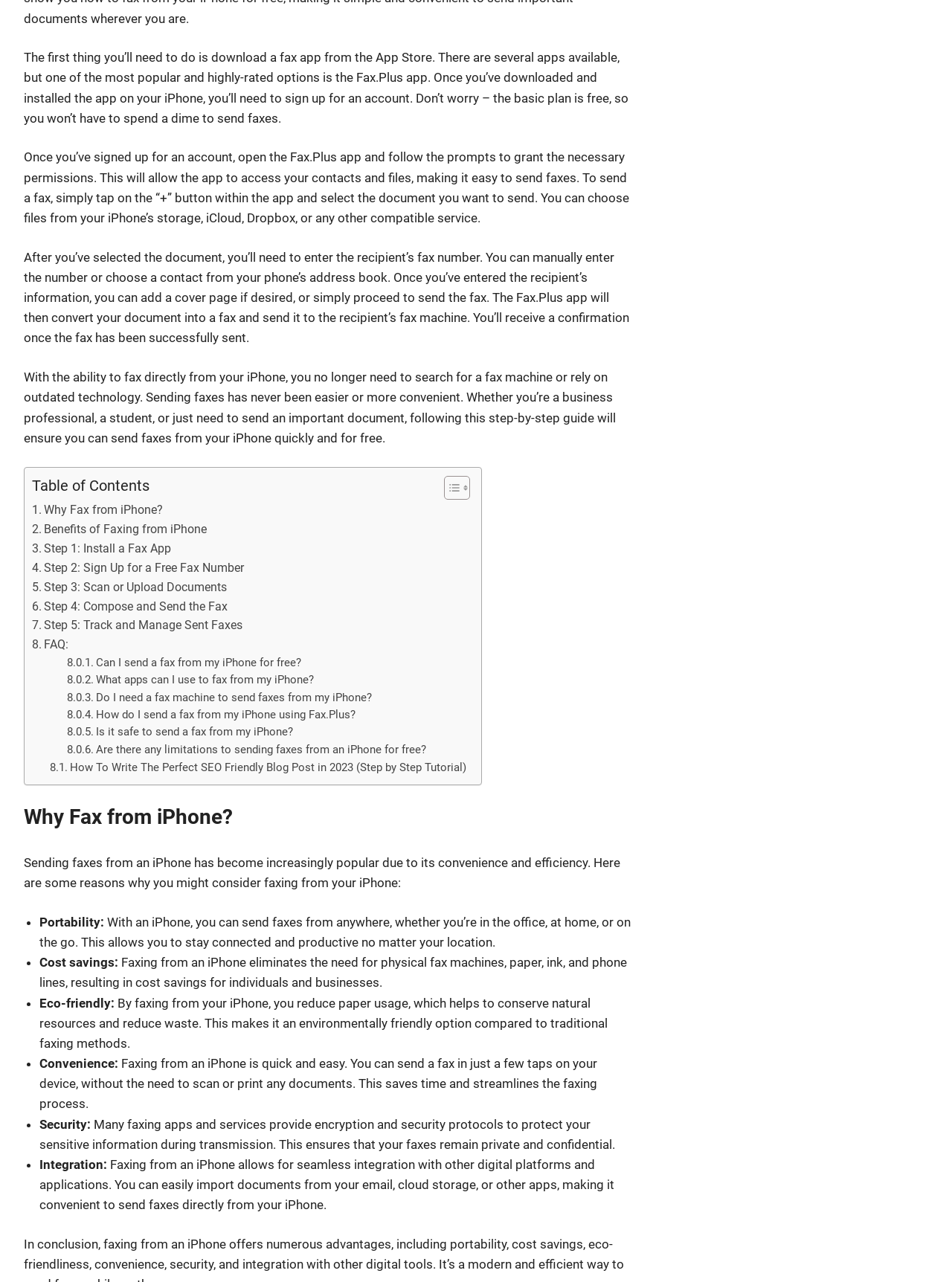Provide the bounding box coordinates of the UI element this sentence describes: "Why Fax from iPhone?".

[0.034, 0.391, 0.171, 0.406]